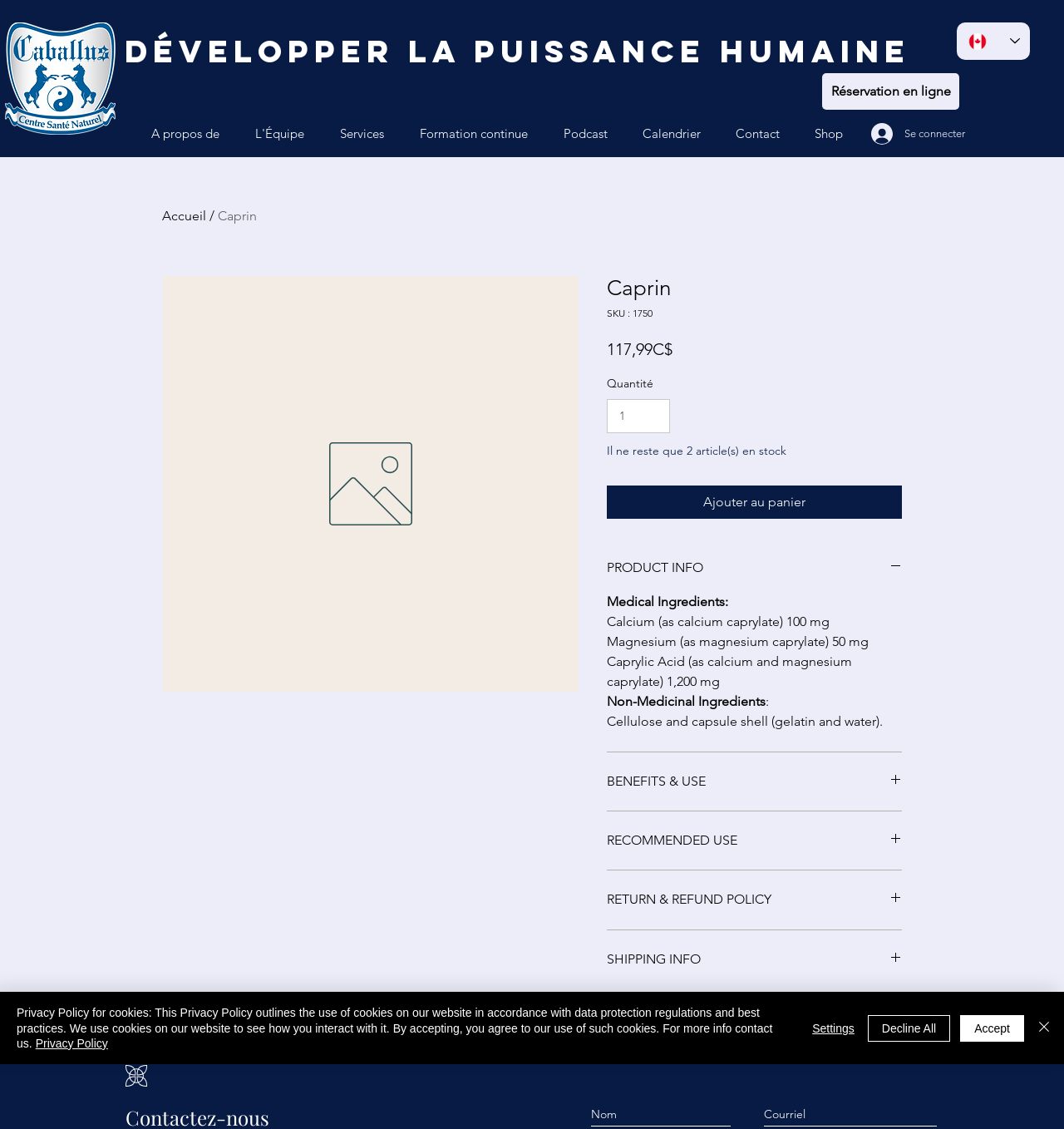What is the purpose of the 'Ajouter au panier' button?
Based on the visual, give a brief answer using one word or a short phrase.

Add to cart